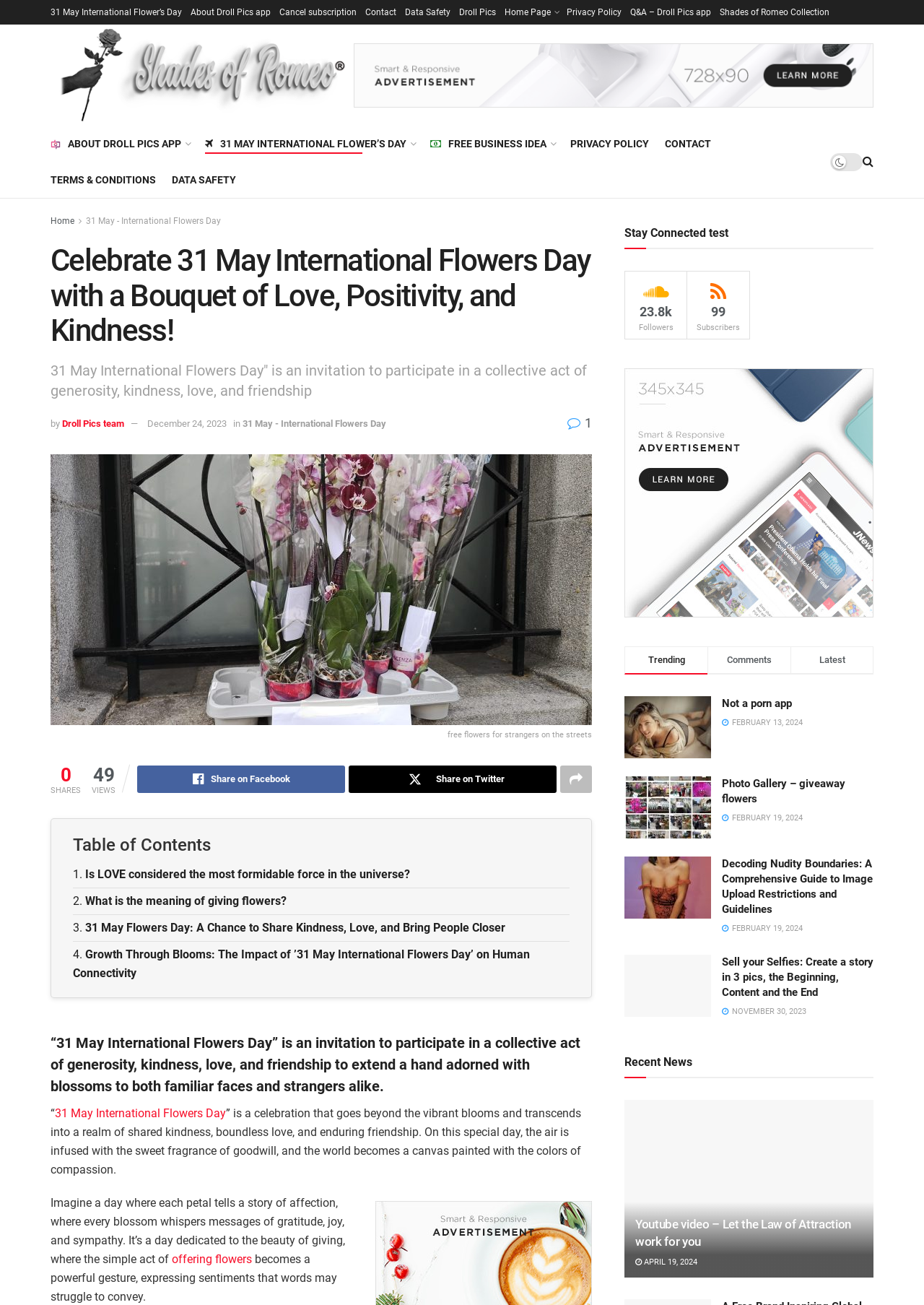Determine the bounding box coordinates for the region that must be clicked to execute the following instruction: "Click on '31 May International Flowers Day'".

[0.055, 0.0, 0.197, 0.019]